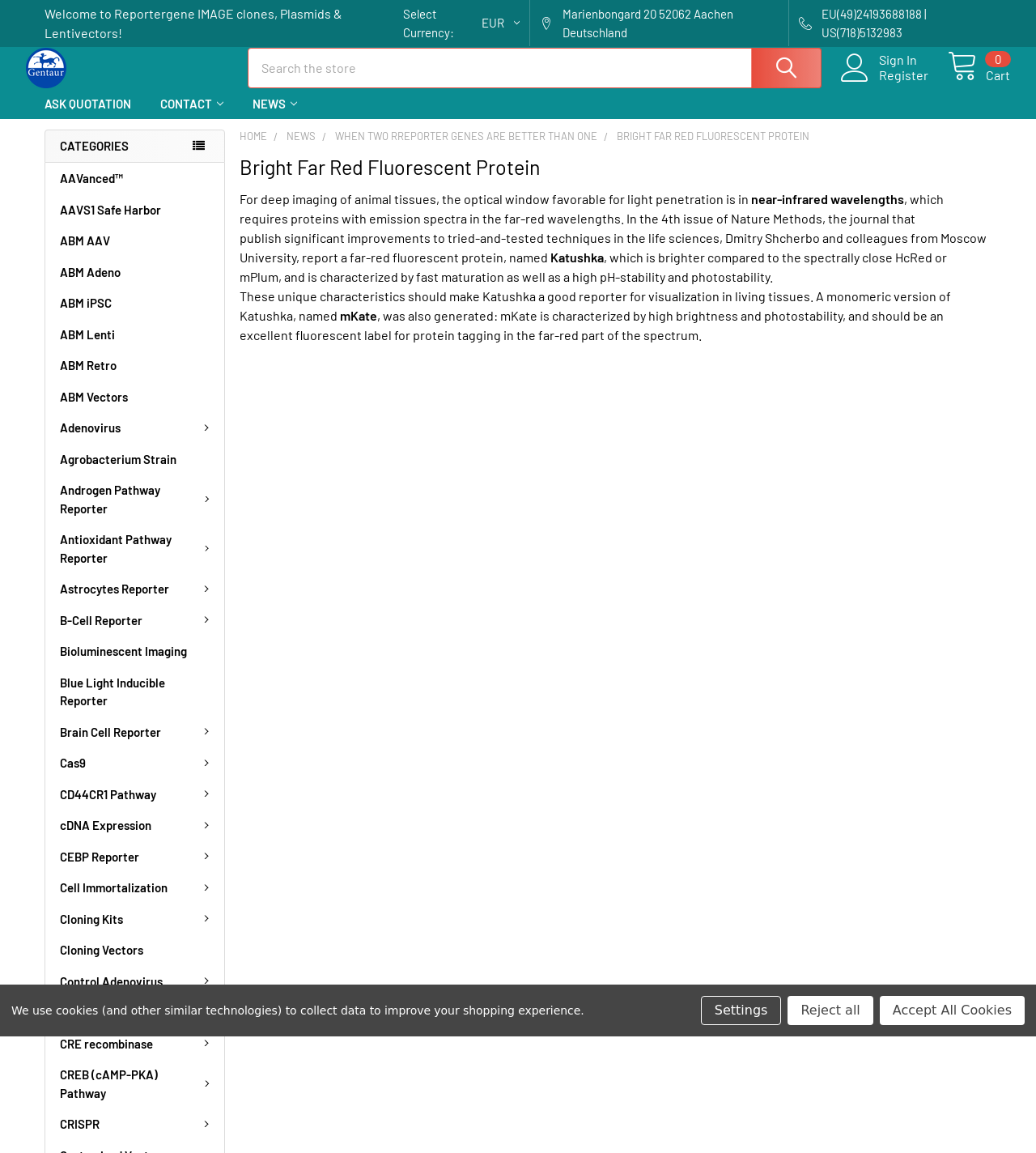From the image, can you give a detailed response to the question below:
What is the company name mentioned on the webpage?

I found this answer by looking at the top-left corner of the webpage, which displays the company name 'Reportergene IMAGE clones, Plasmids & Lentivectors'.